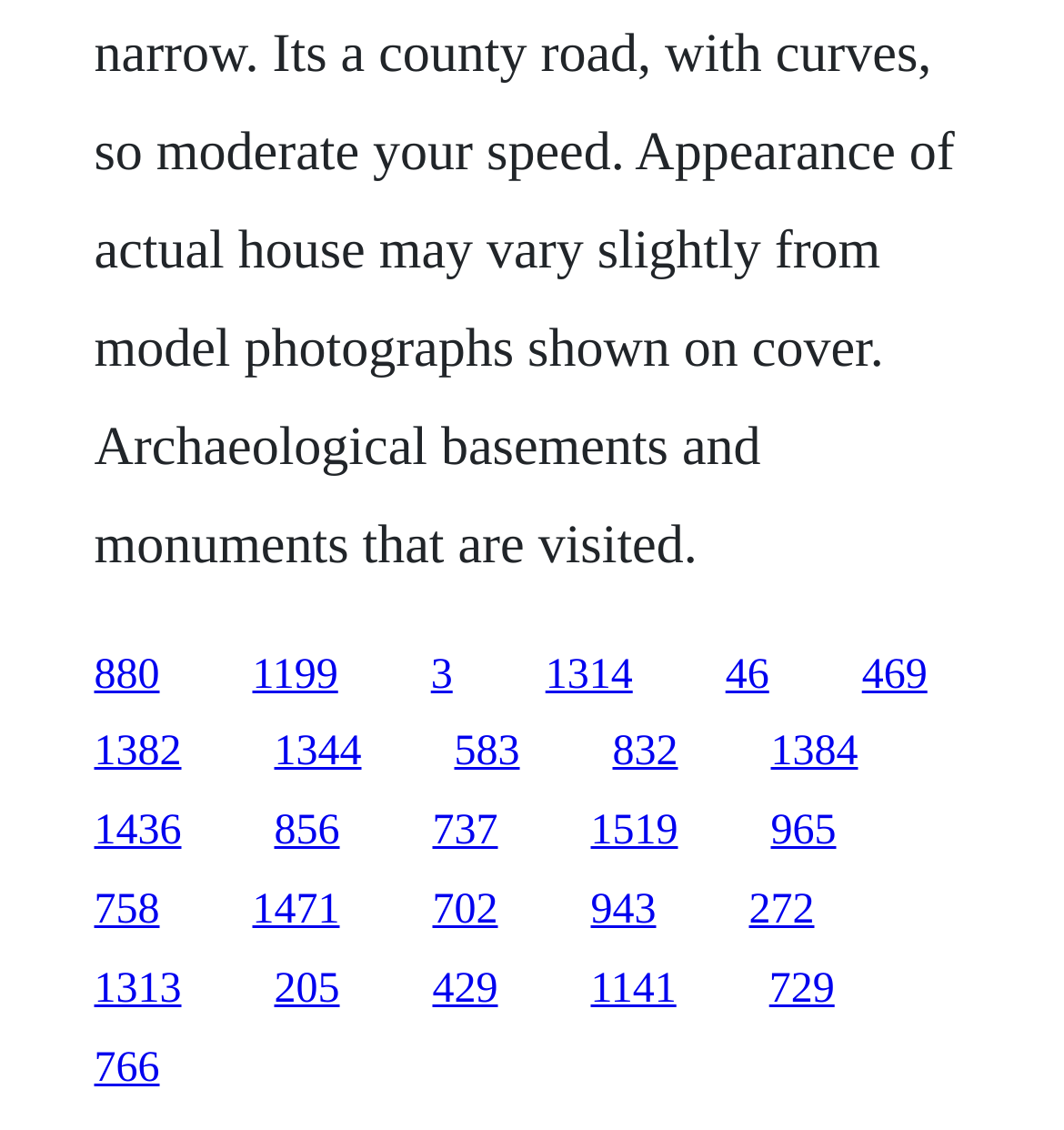Determine the bounding box coordinates of the clickable element to achieve the following action: 'click the first link'. Provide the coordinates as four float values between 0 and 1, formatted as [left, top, right, bottom].

[0.088, 0.576, 0.15, 0.617]